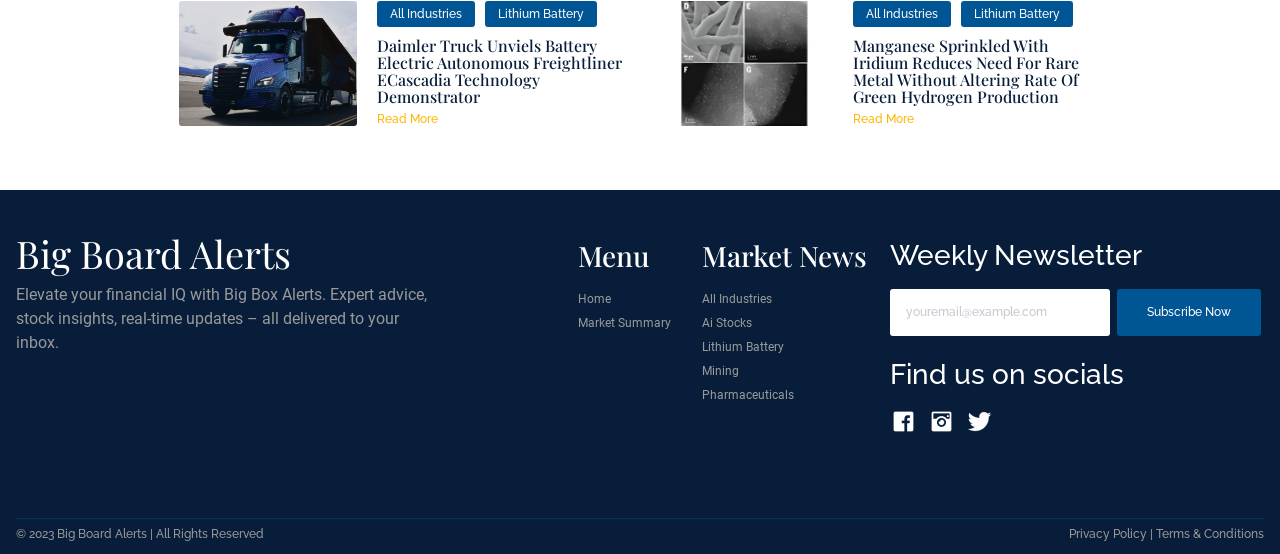Pinpoint the bounding box coordinates of the area that must be clicked to complete this instruction: "Click on 'All Industries'".

[0.295, 0.001, 0.371, 0.048]